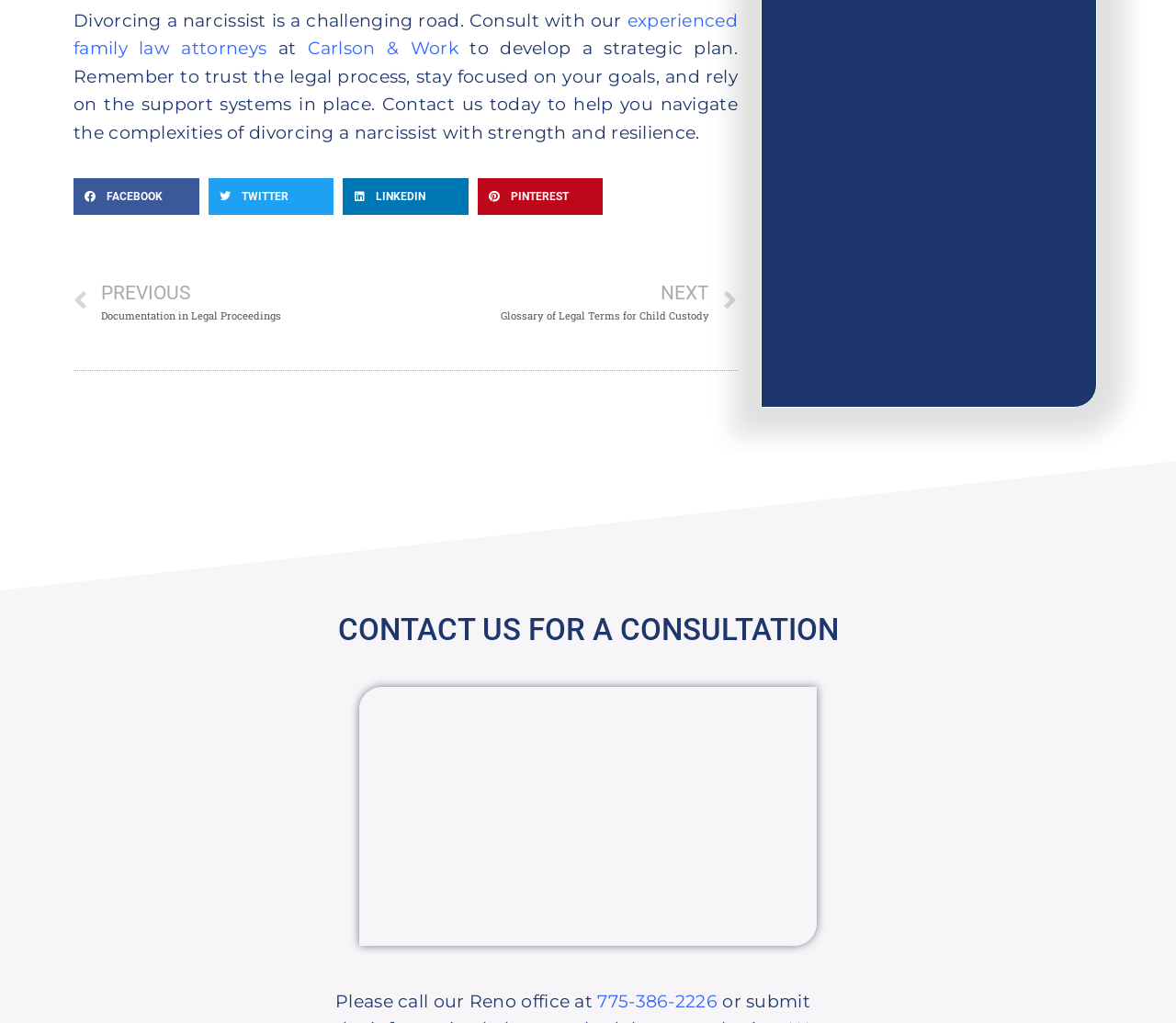What is the next topic after 'Documentation in Legal Proceedings'?
Refer to the image and provide a thorough answer to the question.

The webpage provides links to navigate to previous and next topics, and the next topic after 'Documentation in Legal Proceedings' is 'Glossary of Legal Terms for Child Custody', as indicated by the link 'NEXT Glossary of Legal Terms for Child Custody'.